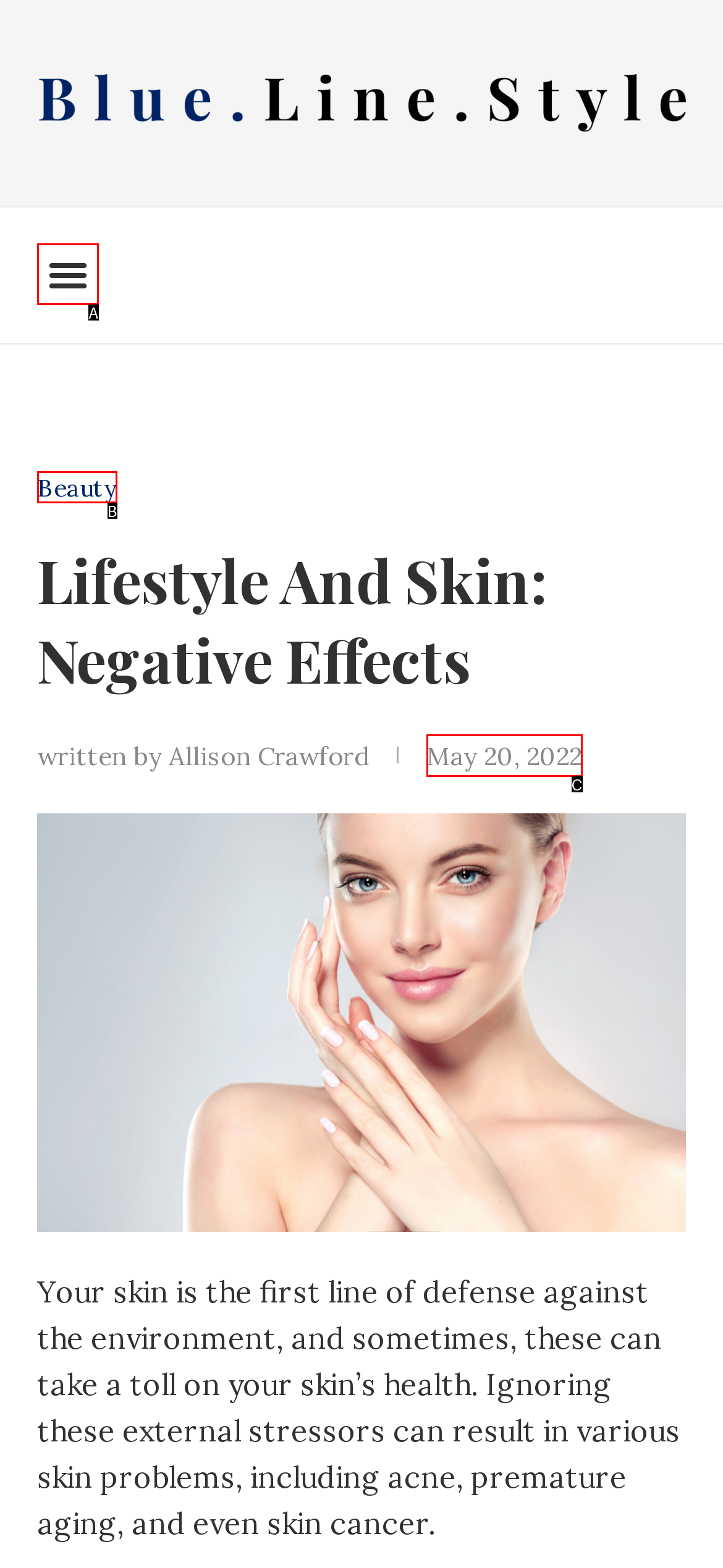Determine which HTML element fits the description: Menu. Answer with the letter corresponding to the correct choice.

A